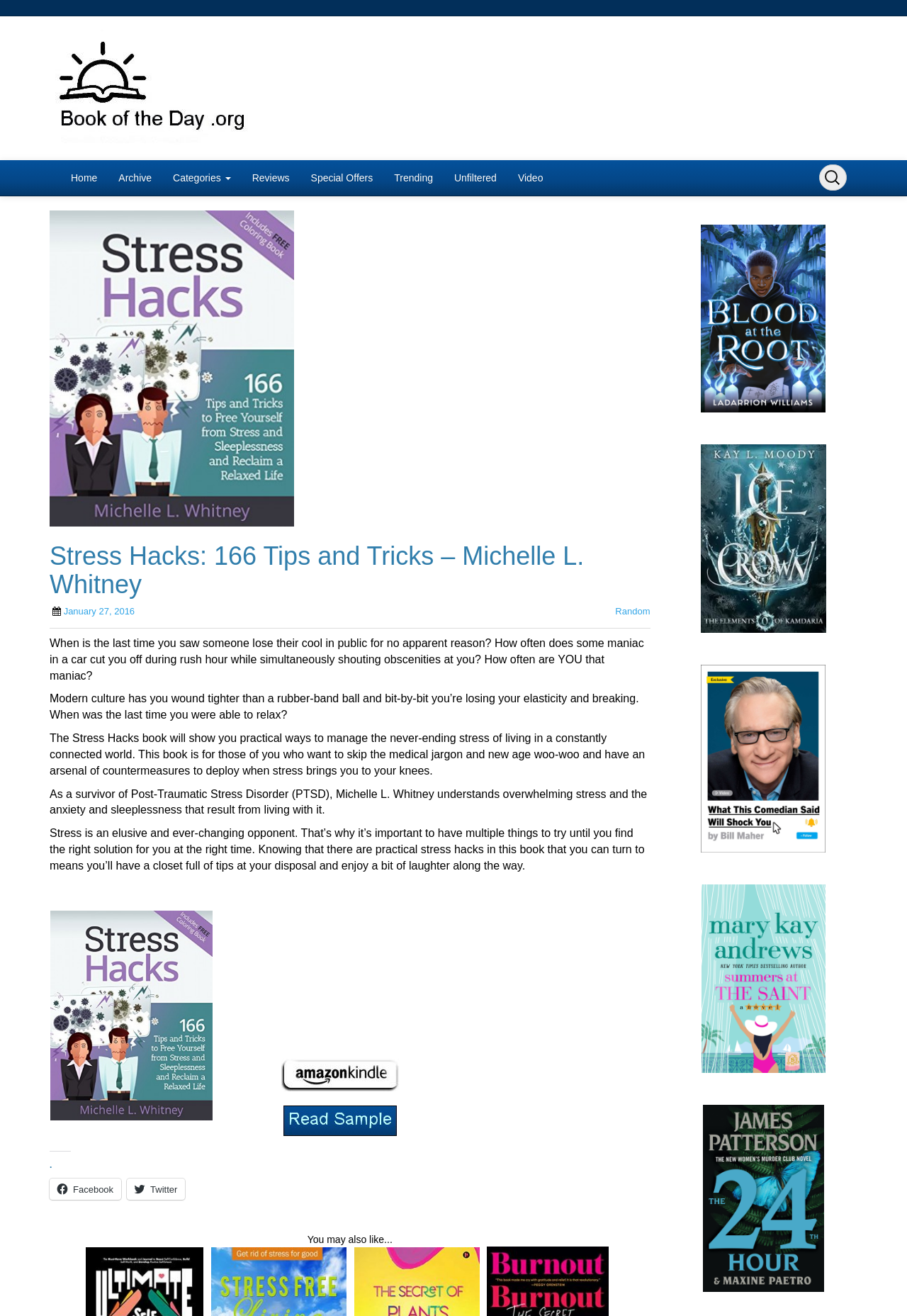Please determine the bounding box coordinates of the element to click on in order to accomplish the following task: "View cryptocurrency prices". Ensure the coordinates are four float numbers ranging from 0 to 1, i.e., [left, top, right, bottom].

None